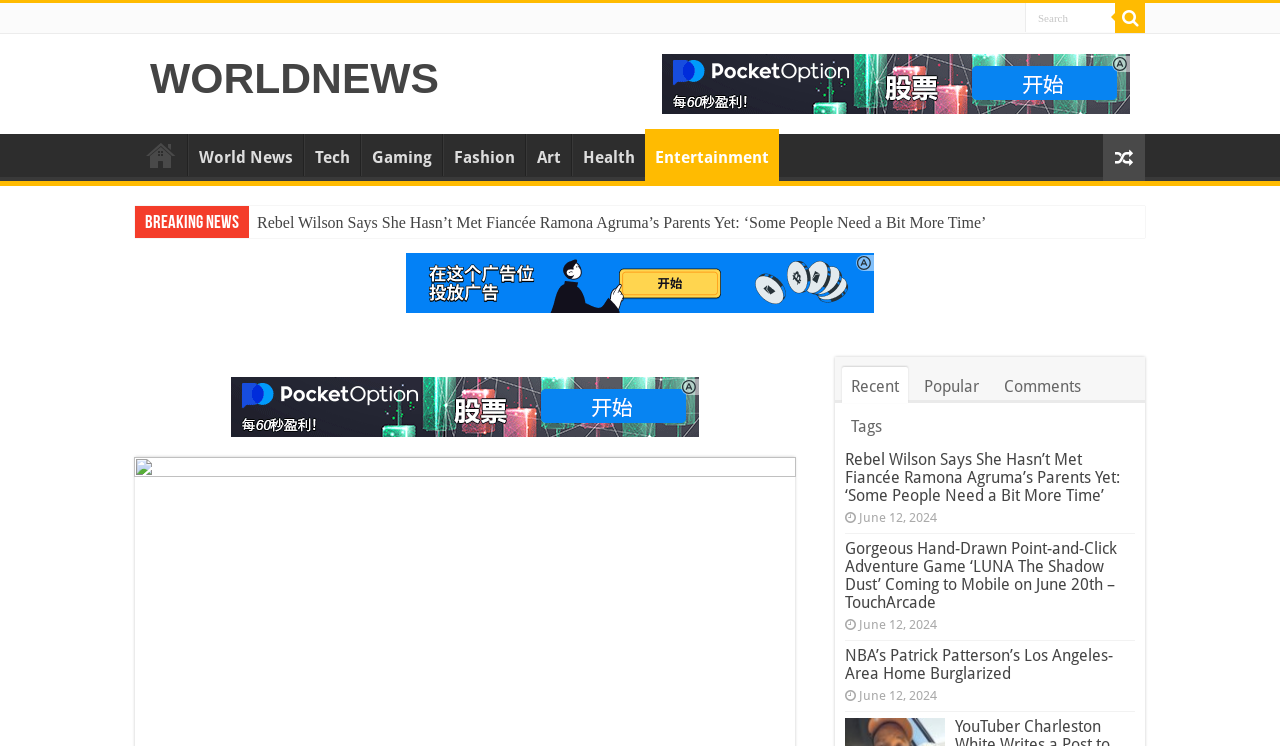Determine the bounding box coordinates of the clickable element to achieve the following action: 'Check the Entertainment section'. Provide the coordinates as four float values between 0 and 1, formatted as [left, top, right, bottom].

[0.504, 0.173, 0.609, 0.243]